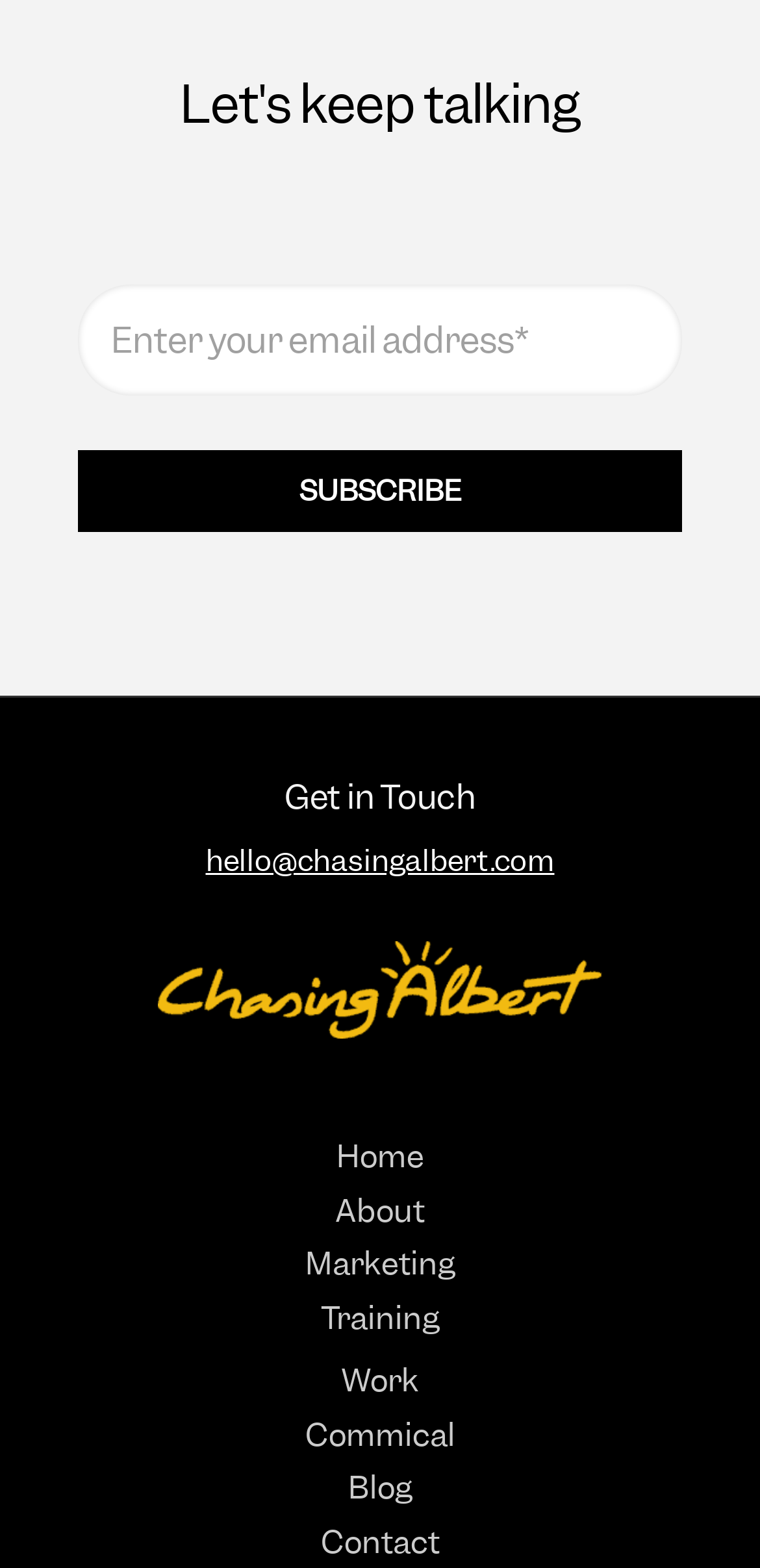Please pinpoint the bounding box coordinates for the region I should click to adhere to this instruction: "Go to Home page".

[0.442, 0.725, 0.558, 0.751]